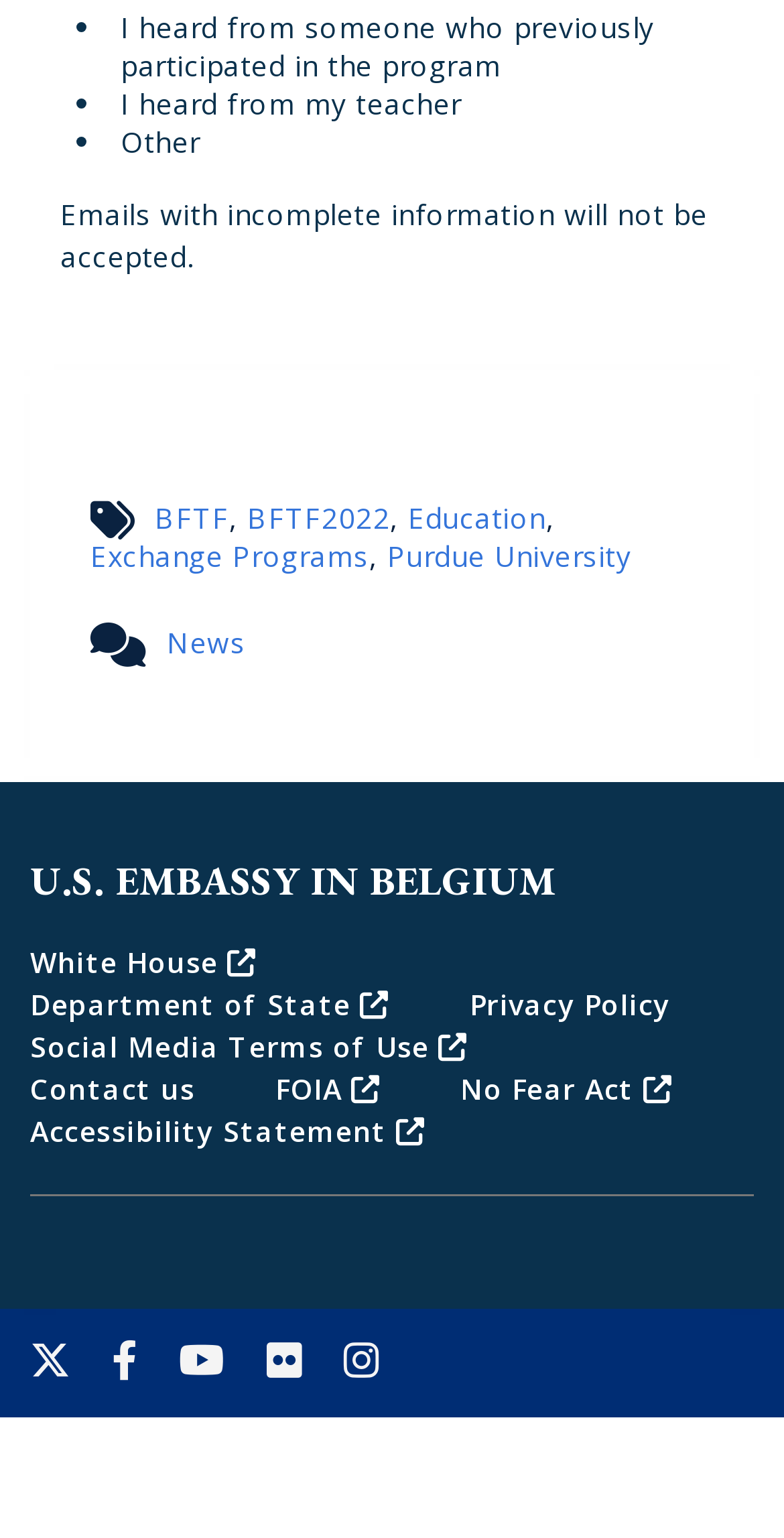What is the warning about emails?
Based on the visual details in the image, please answer the question thoroughly.

I found the answer by looking at the static text element in the middle section of the webpage, which explicitly states the warning about emails.